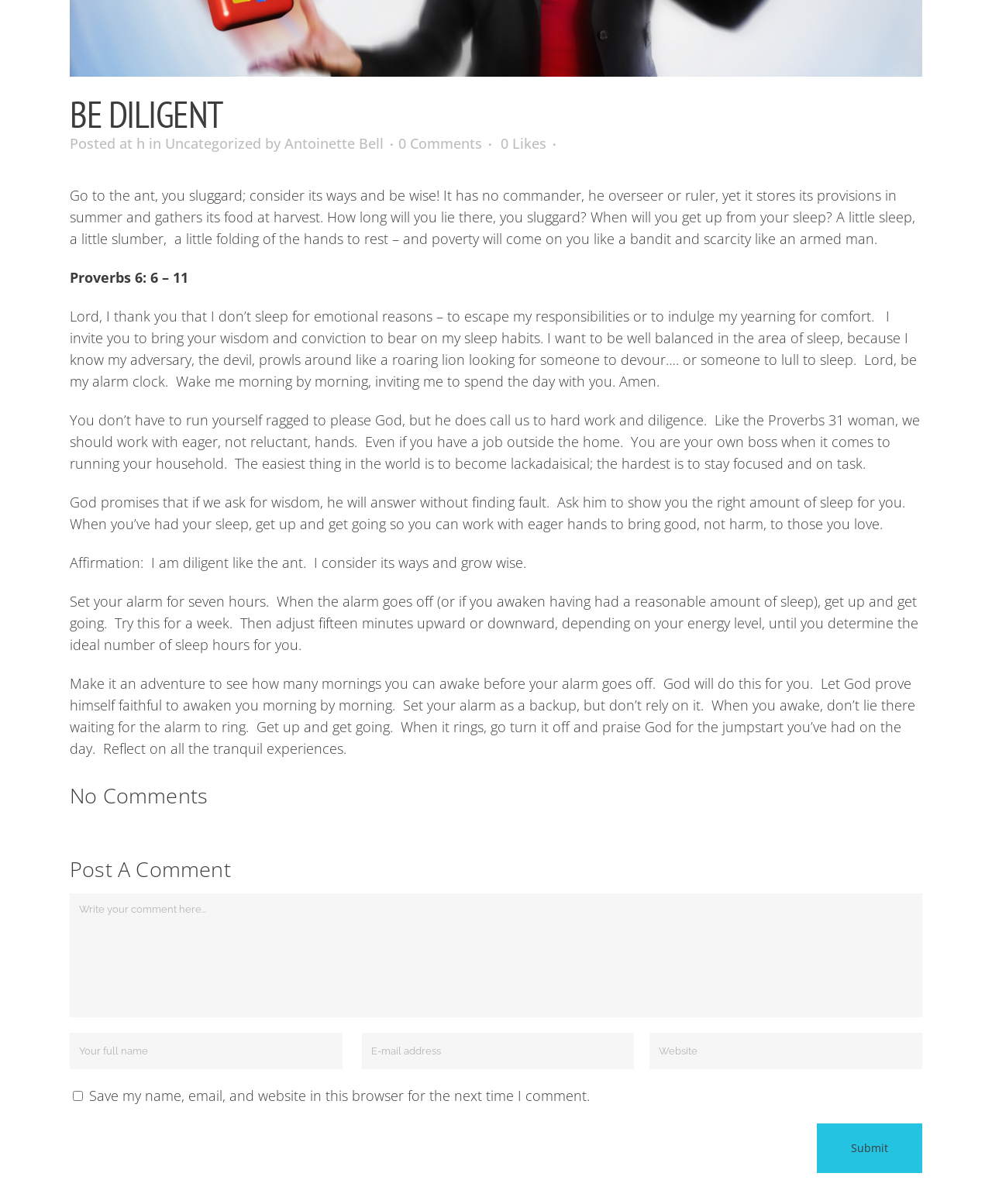Please specify the bounding box coordinates in the format (top-left x, top-left y, bottom-right x, bottom-right y), with all values as floating point numbers between 0 and 1. Identify the bounding box of the UI element described by: name="author" placeholder="Your full name"

[0.07, 0.858, 0.345, 0.888]